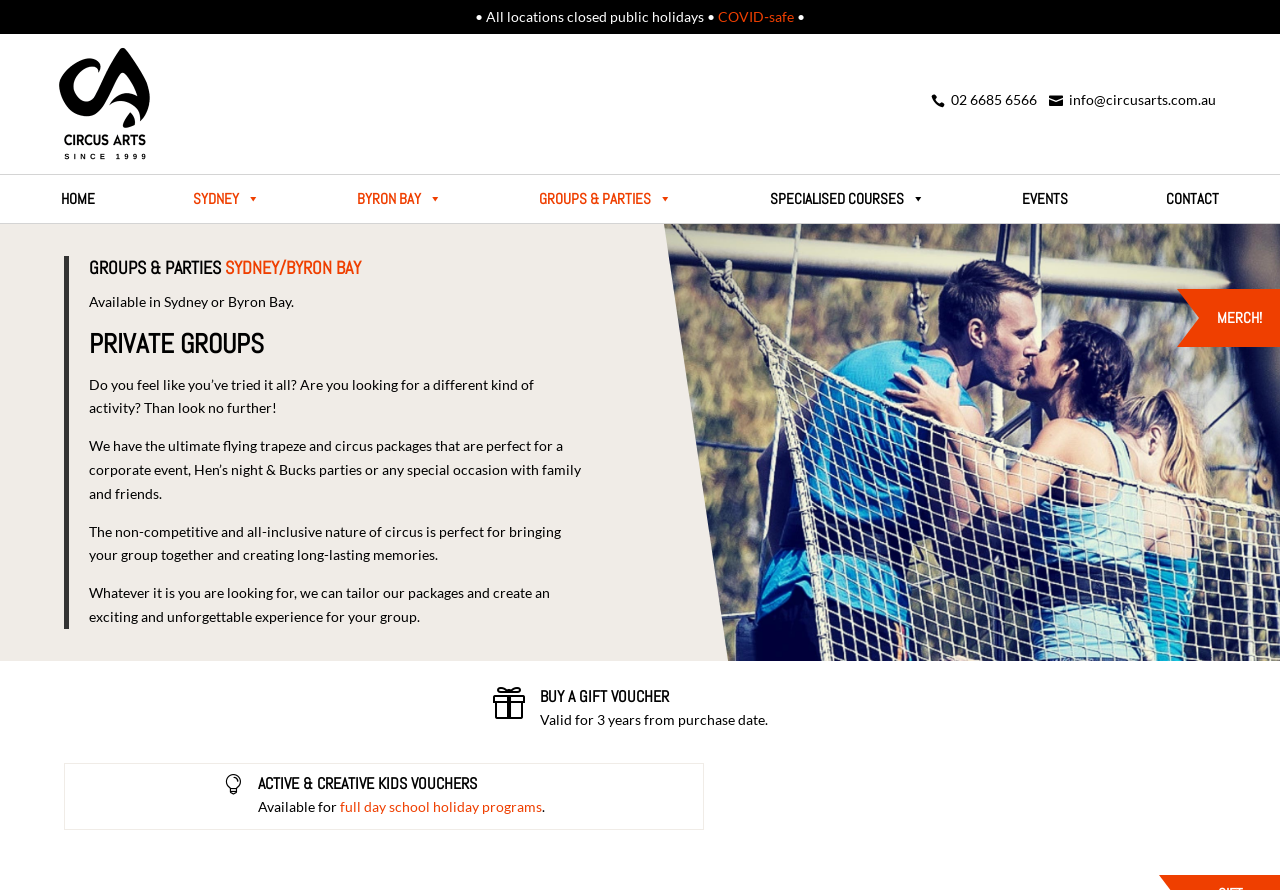Determine the bounding box coordinates of the clickable region to carry out the instruction: "Visit the HOME page".

[0.04, 0.196, 0.082, 0.25]